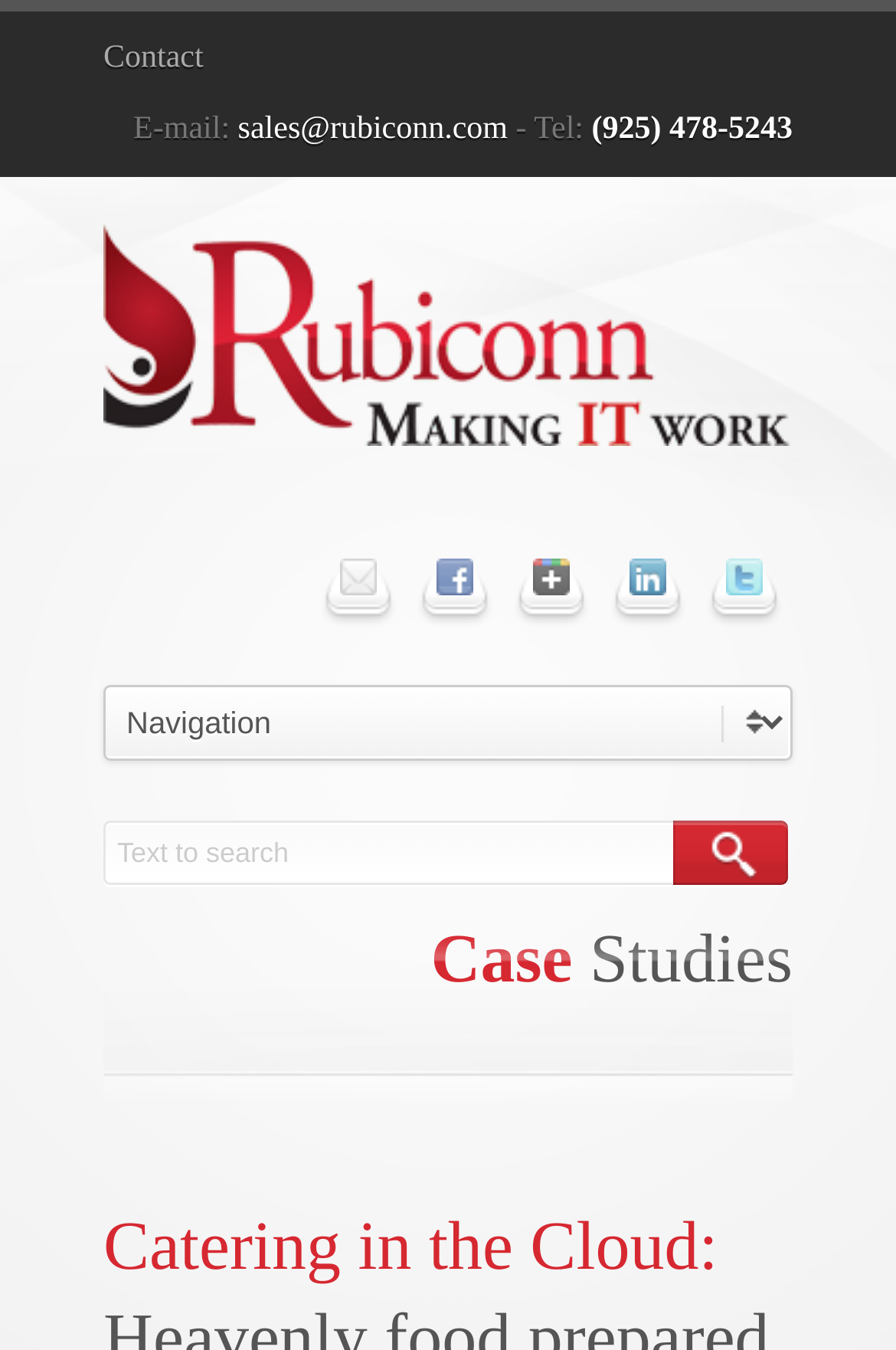Analyze the image and provide a detailed answer to the question: What is the purpose of the textbox?

I found the purpose of the textbox by looking at the placeholder text 'Text to search' which indicates that the user can input text to search for something.